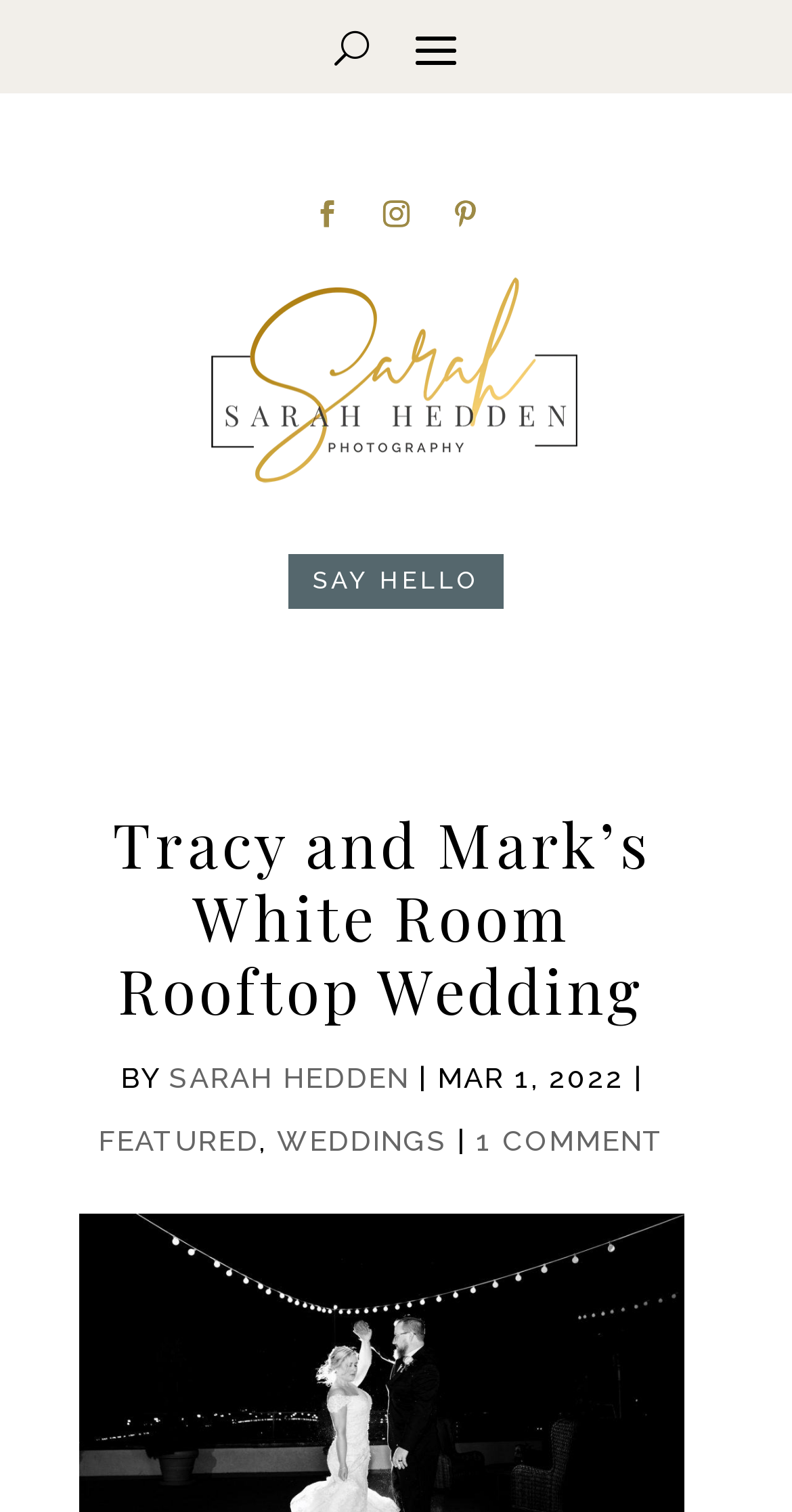Please look at the image and answer the question with a detailed explanation: How many comments are there on this post?

I found the number of comments by looking at the link '1 COMMENT' which is located at the bottom of the page.